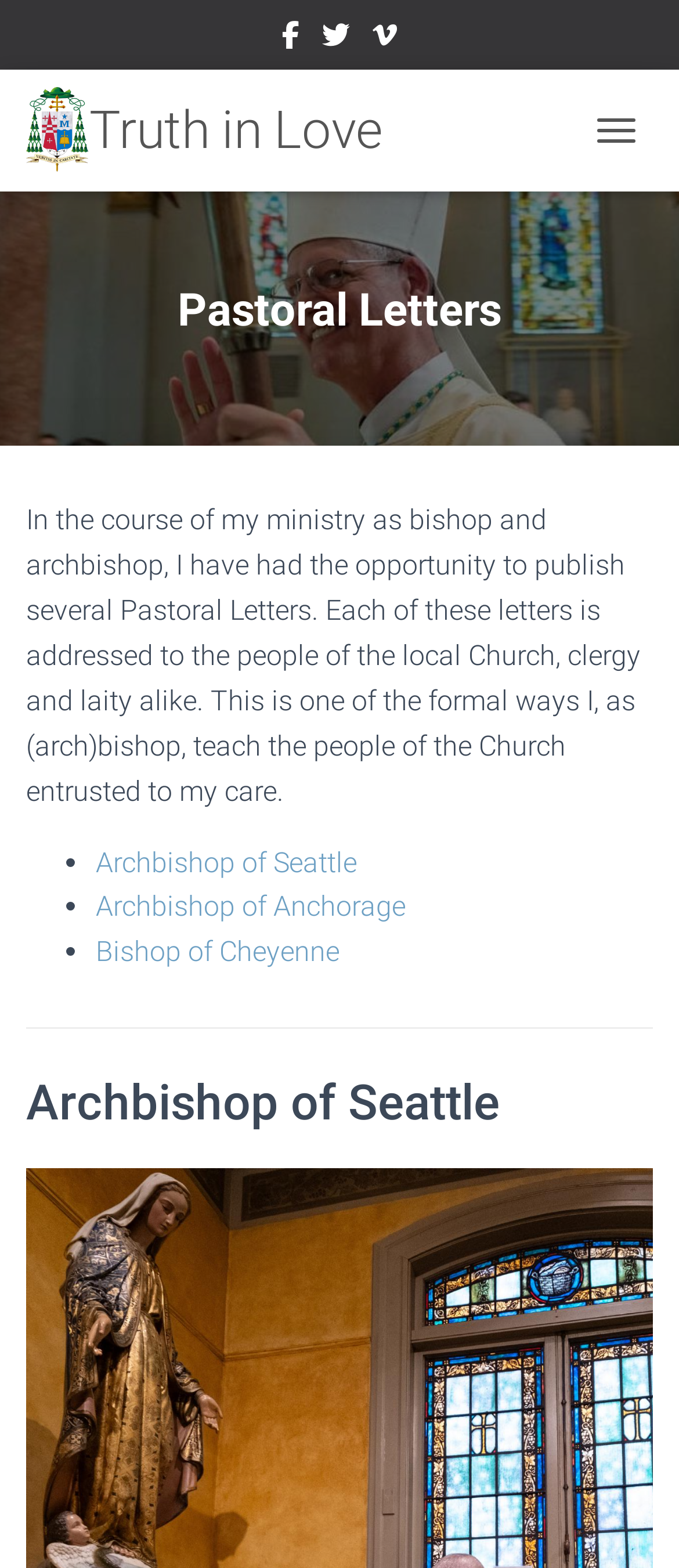Given the following UI element description: "Cheyenne", find the bounding box coordinates in the webpage screenshot.

[0.323, 0.597, 0.5, 0.618]